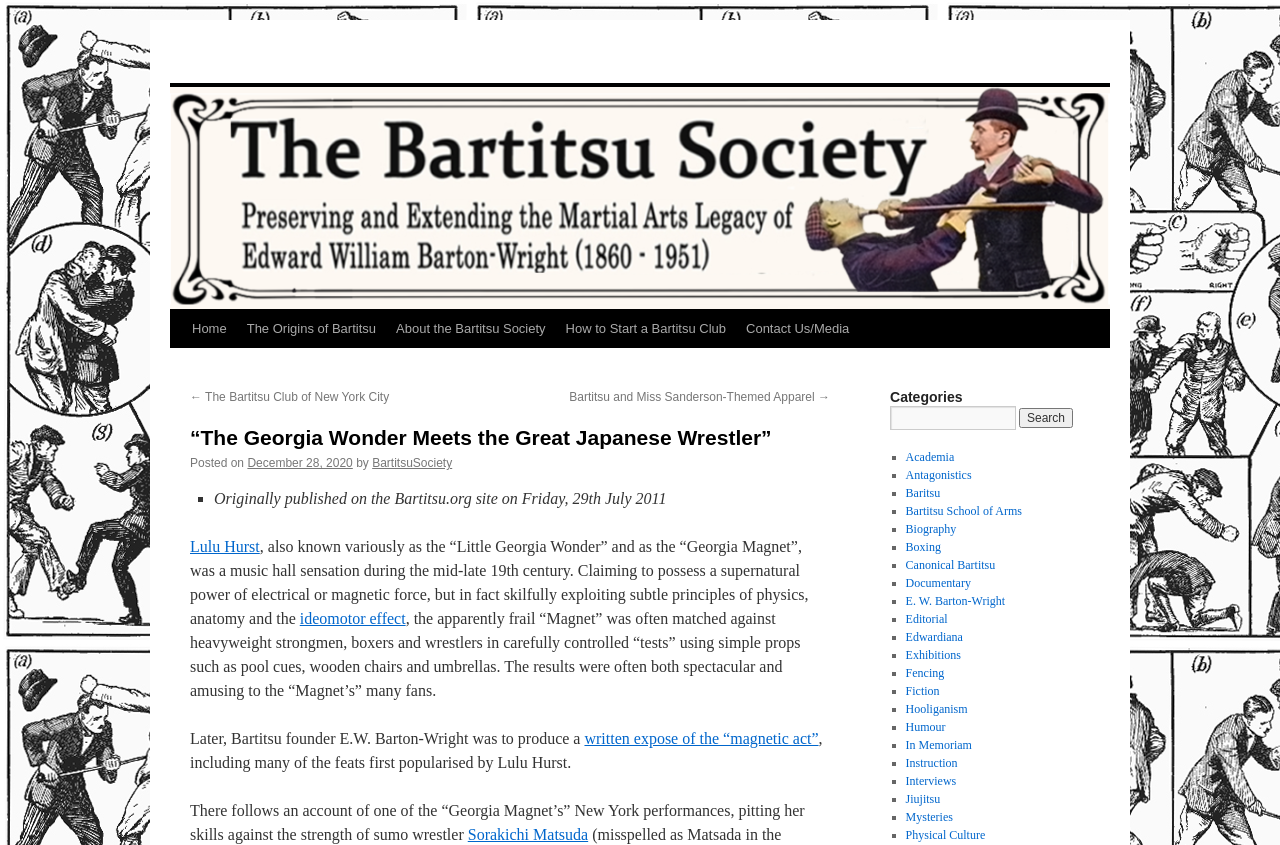Please find the bounding box coordinates of the element that needs to be clicked to perform the following instruction: "Read about 'The Origins of Bartitsu'". The bounding box coordinates should be four float numbers between 0 and 1, represented as [left, top, right, bottom].

[0.185, 0.367, 0.302, 0.412]